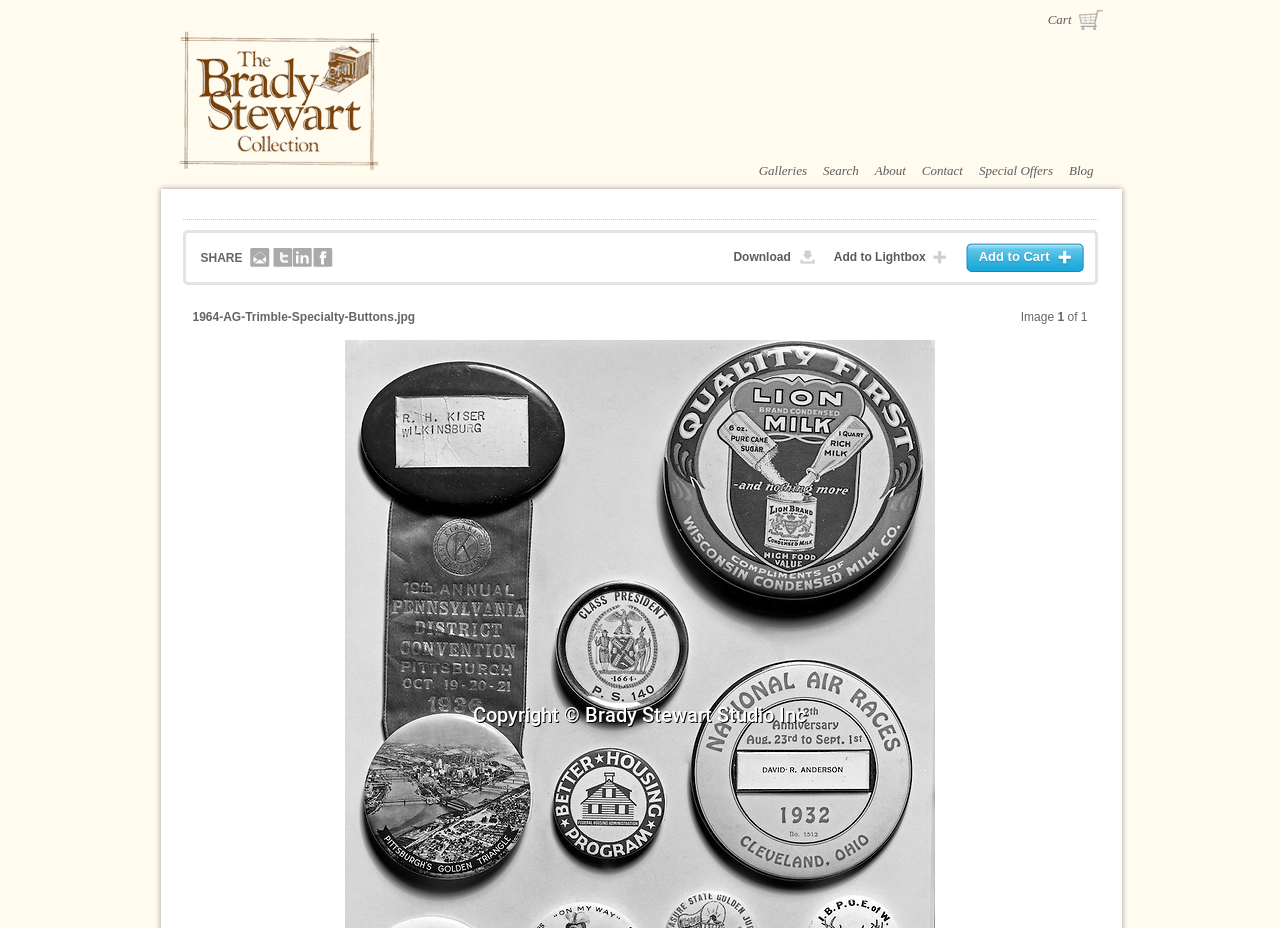Please locate the bounding box coordinates of the element that should be clicked to complete the given instruction: "read blog".

None